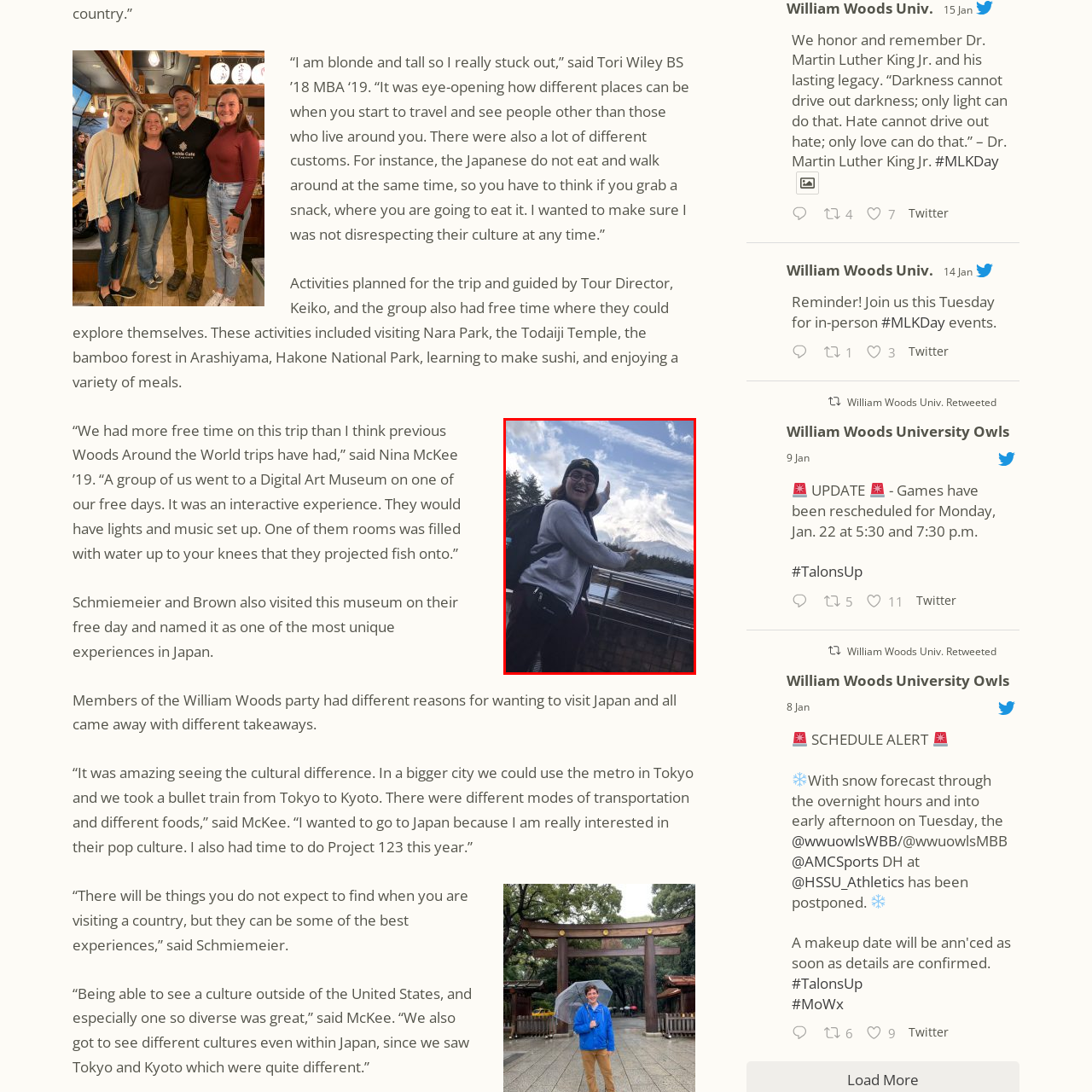Write a comprehensive caption detailing the image within the red boundary.

In this vibrant photograph, a cheerful young woman poses joyfully against the breathtaking backdrop of a mountain, likely Mount Fuji in Japan. Dressed in a cozy gray hoodie and a green beanie, she enthusiastically extends her arm as if showcasing the majestic peak rising in the distance. Her bright smile reflects the excitement of exploring new landscapes and cultures. This moment captures the essence of discovery and adventure, highlighting the unique experiences that travelers like her seek when visiting such iconic locations.